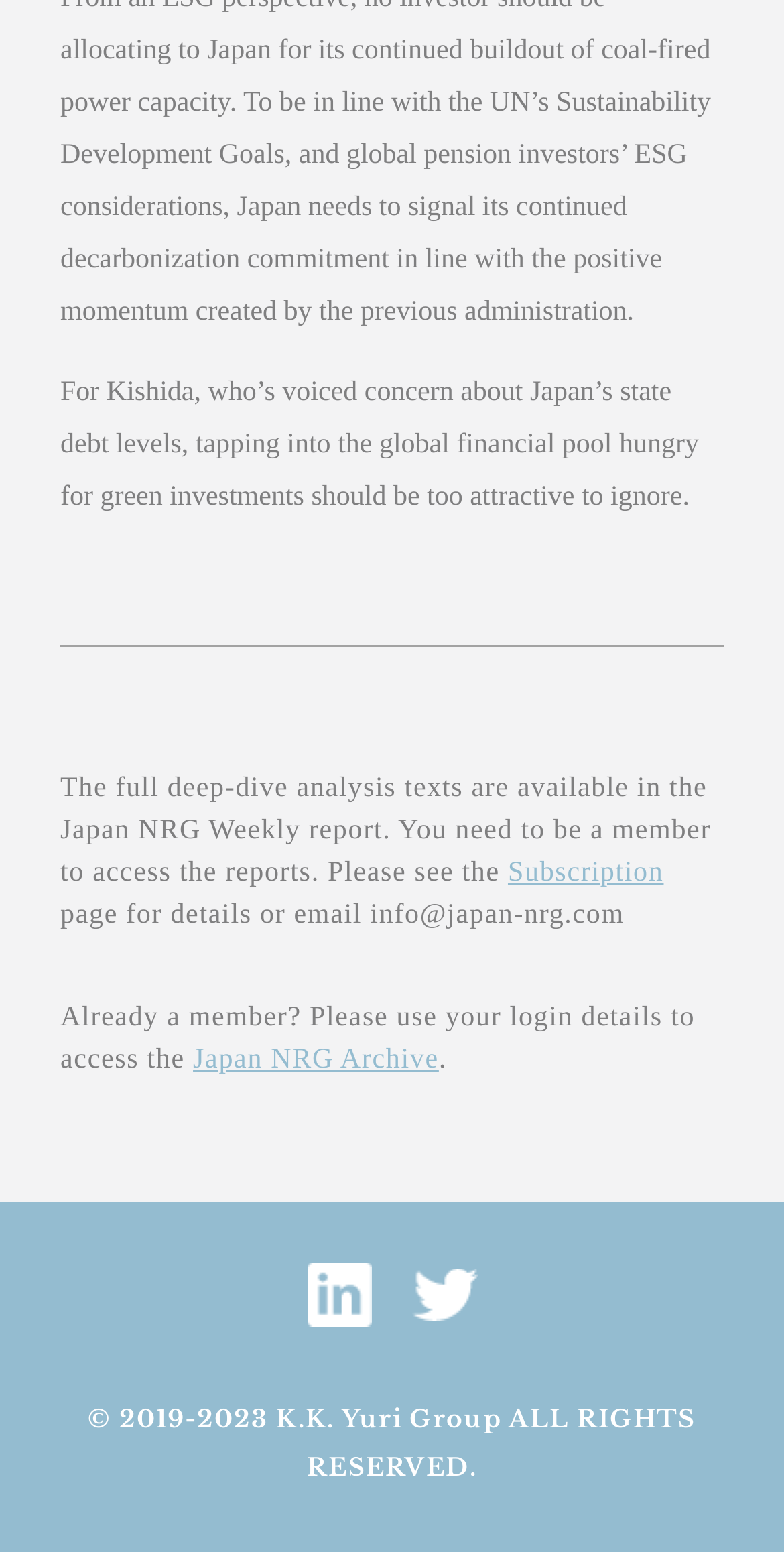Using the image as a reference, answer the following question in as much detail as possible:
What is required to access the Japan NRG Weekly report?

The StaticText element with the text 'You need to be a member to access the reports.' indicates that membership is required to access the Japan NRG Weekly report.